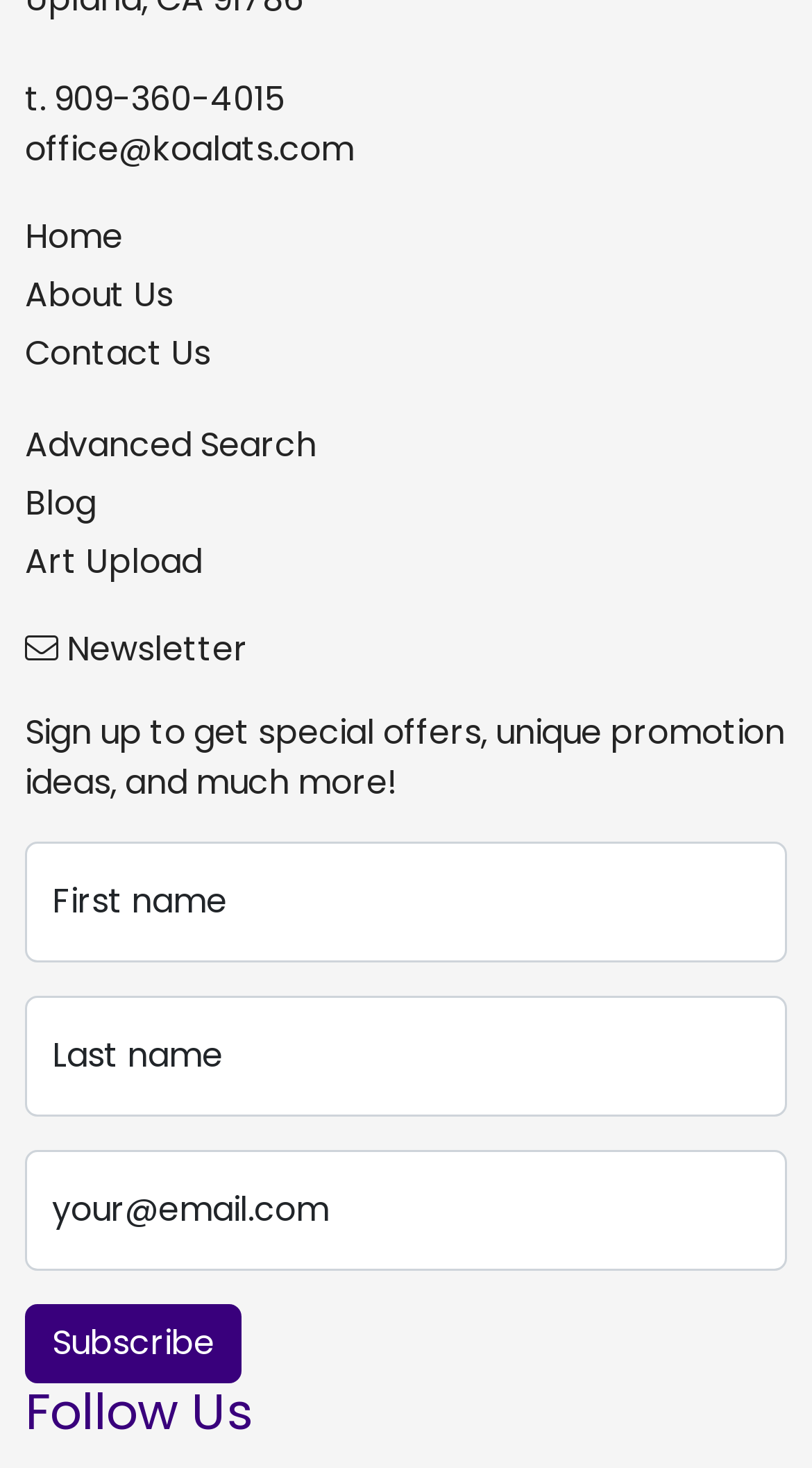Determine the bounding box coordinates of the clickable region to execute the instruction: "Click the 'Home' link". The coordinates should be four float numbers between 0 and 1, denoted as [left, top, right, bottom].

[0.031, 0.142, 0.969, 0.181]